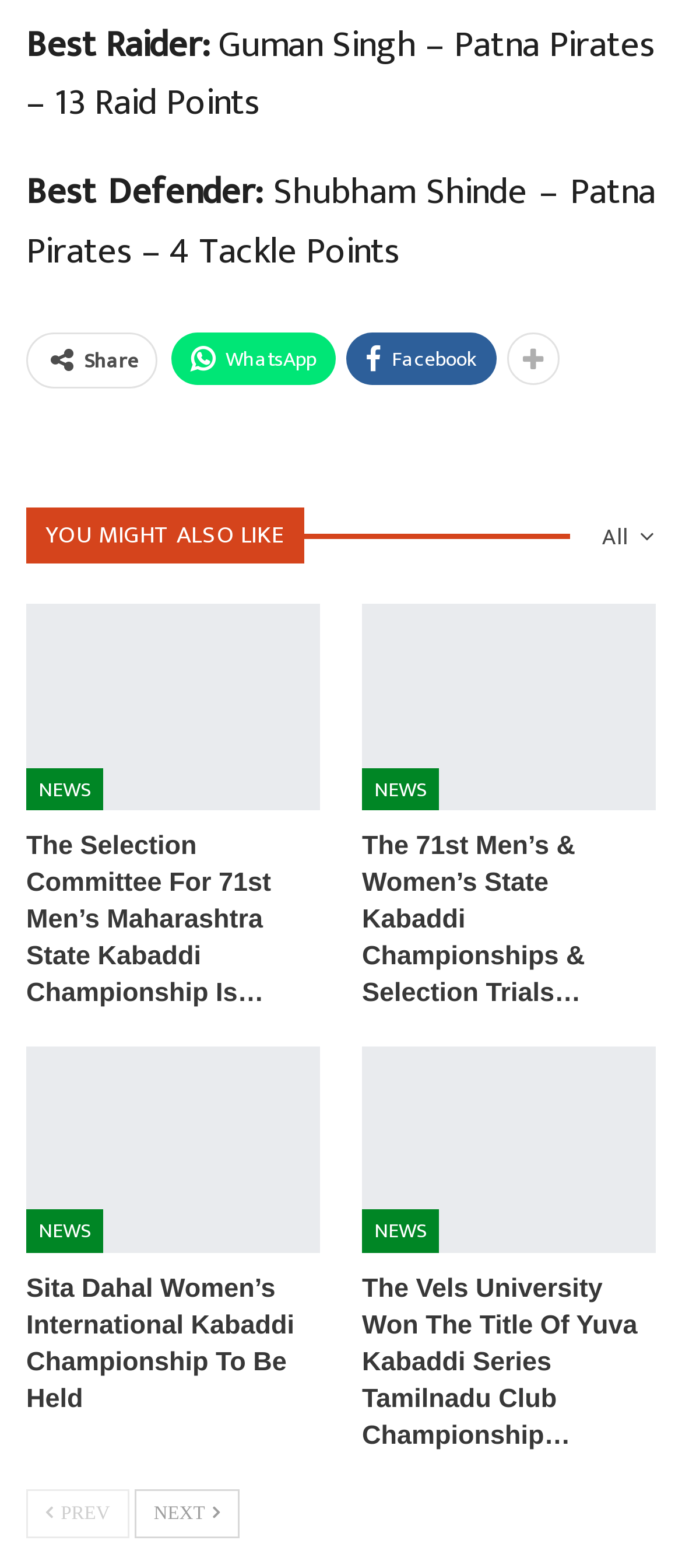Use a single word or phrase to answer the question:
How many news categories are there?

1